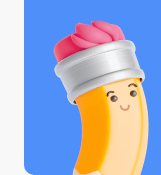Detail everything you observe in the image.

The image features a whimsical and cartoonish character designed to resemble a pencil with a cheerful expression. This character has a vibrant orange body, a metallic silver cap, and a pink top that resembles a frosting or cream swirl, adding a playful touch to its design. The background is a solid blue, which enhances the character's vibrant colors and conveys a sense of creativity and fun. This character is associated with Linguix, a writing assistant tool, symbolizing creativity and inspiration for writers. The overall appearance is friendly and inviting, encouraging users to engage with the platform.